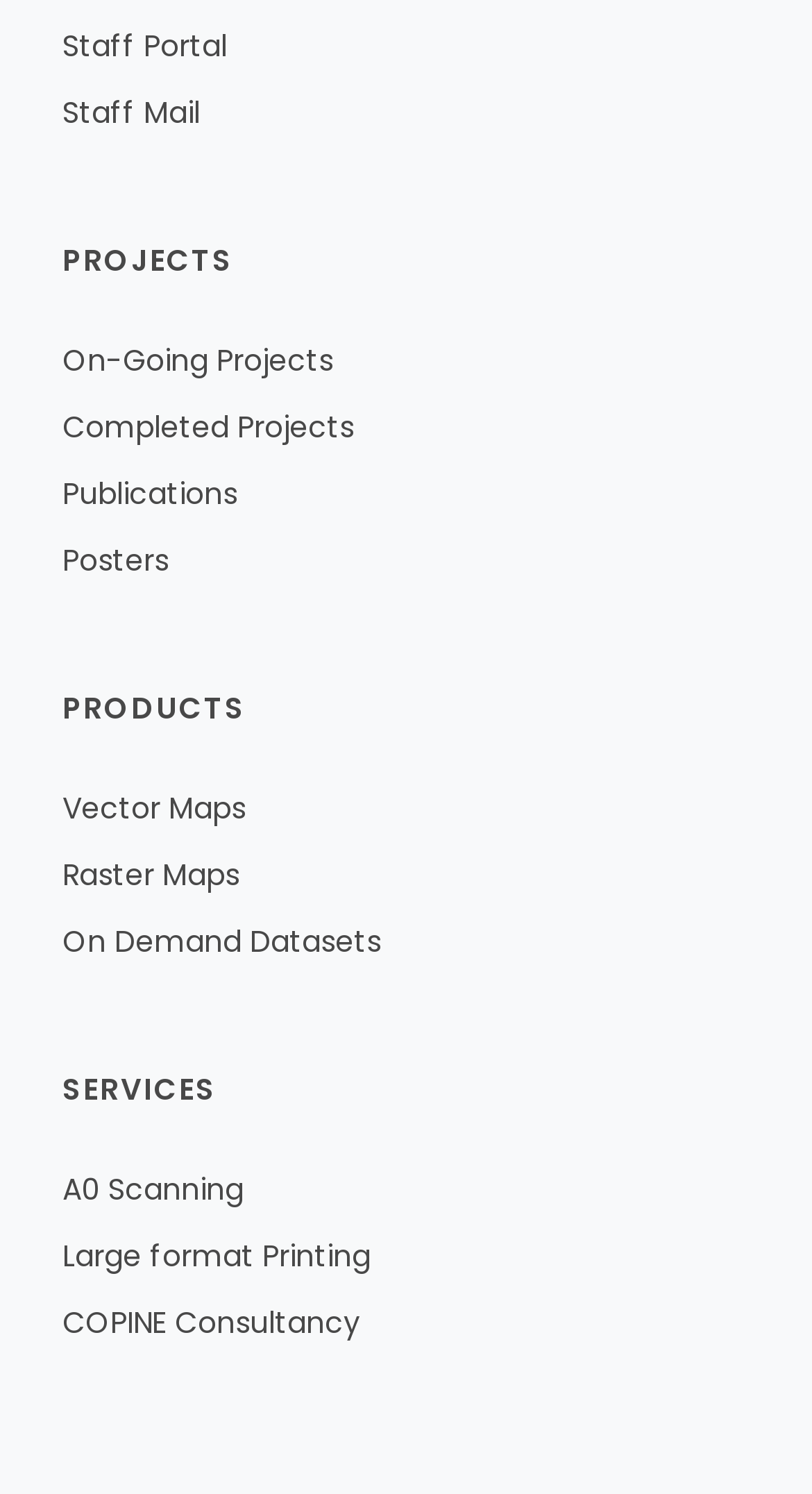Use a single word or phrase to answer the question:
How many types of maps are available under 'PRODUCTS'?

2